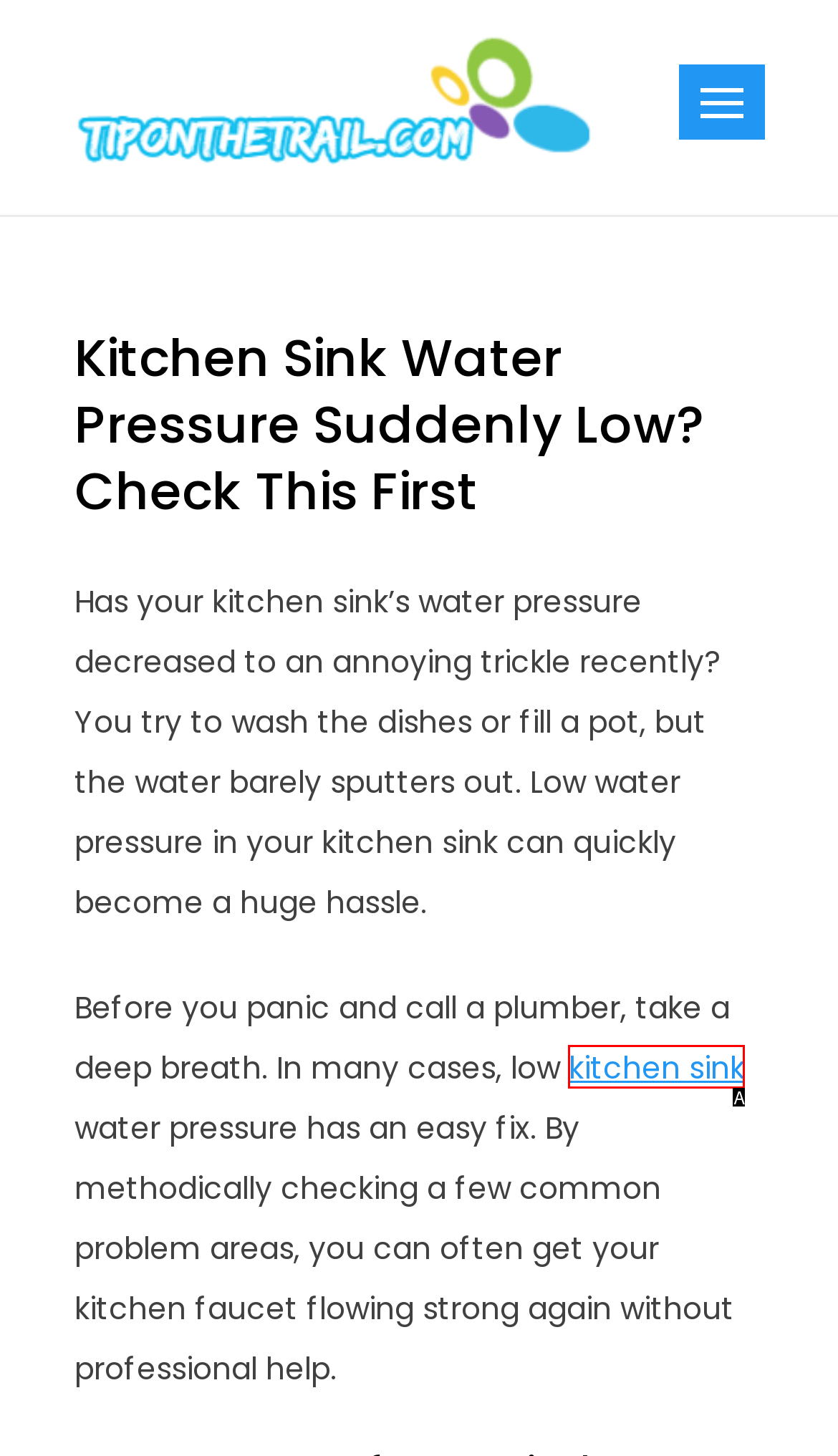Identify the HTML element that corresponds to the description: Home
Provide the letter of the matching option from the given choices directly.

None